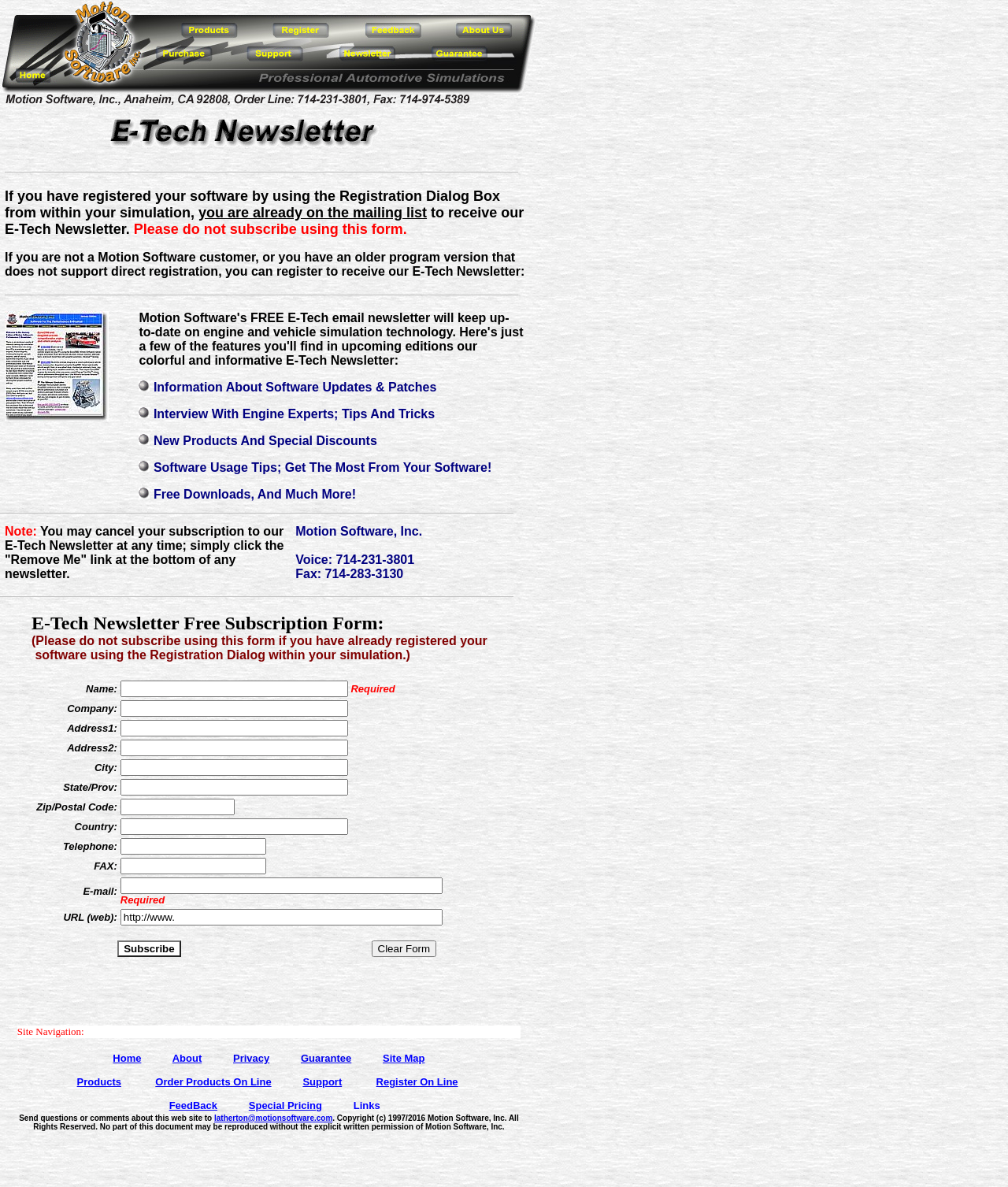Bounding box coordinates are specified in the format (top-left x, top-left y, bottom-right x, bottom-right y). All values are floating point numbers bounded between 0 and 1. Please provide the bounding box coordinate of the region this sentence describes: Guarantee

[0.298, 0.886, 0.349, 0.896]